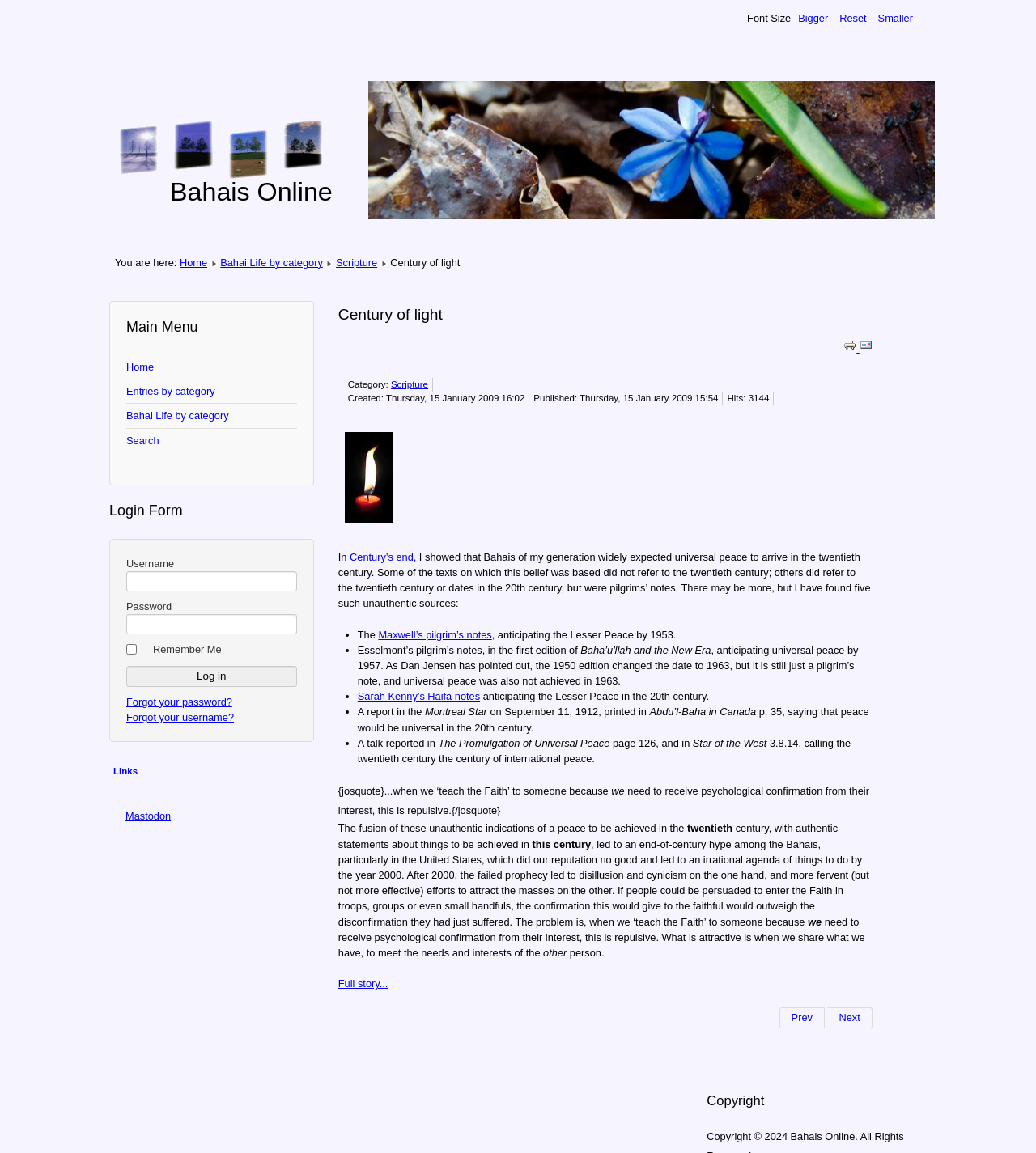Provide a short answer to the following question with just one word or phrase: How many hits has this article received?

3144